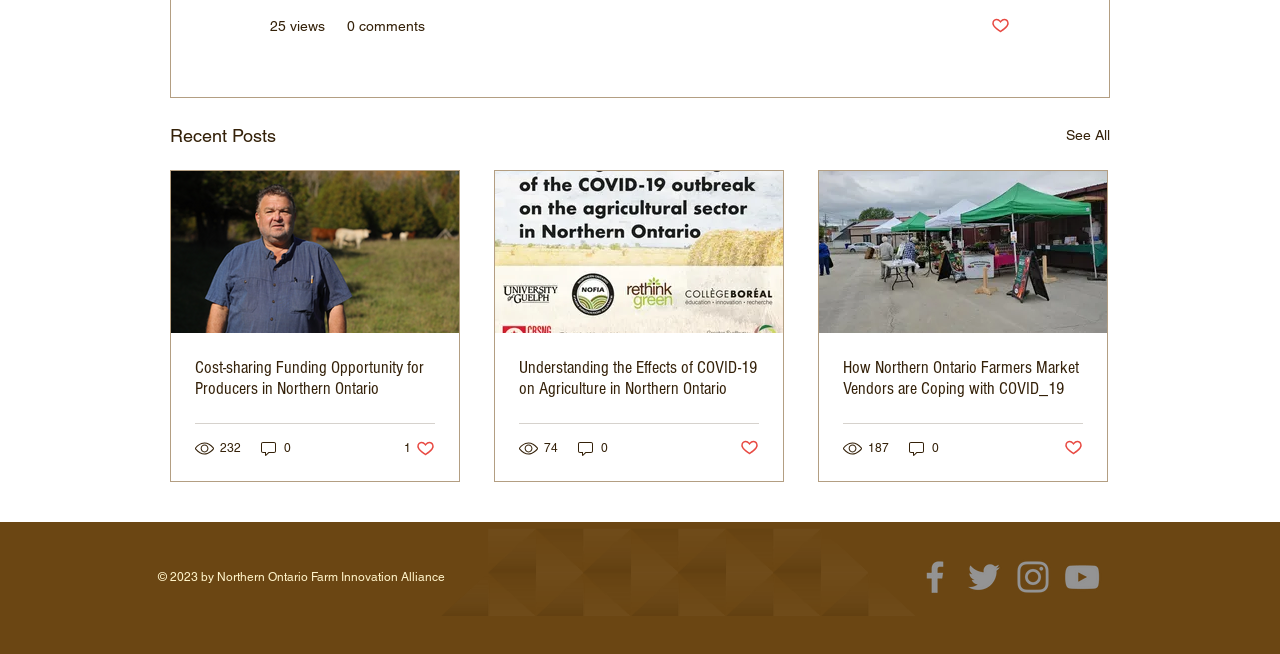What is the title of the third article?
Please answer the question as detailed as possible based on the image.

The title of the third article can be found by looking at the link element with the text 'How Northern Ontario Farmers Market Vendors are Coping with COVID_19' which is located below the title of the second article.